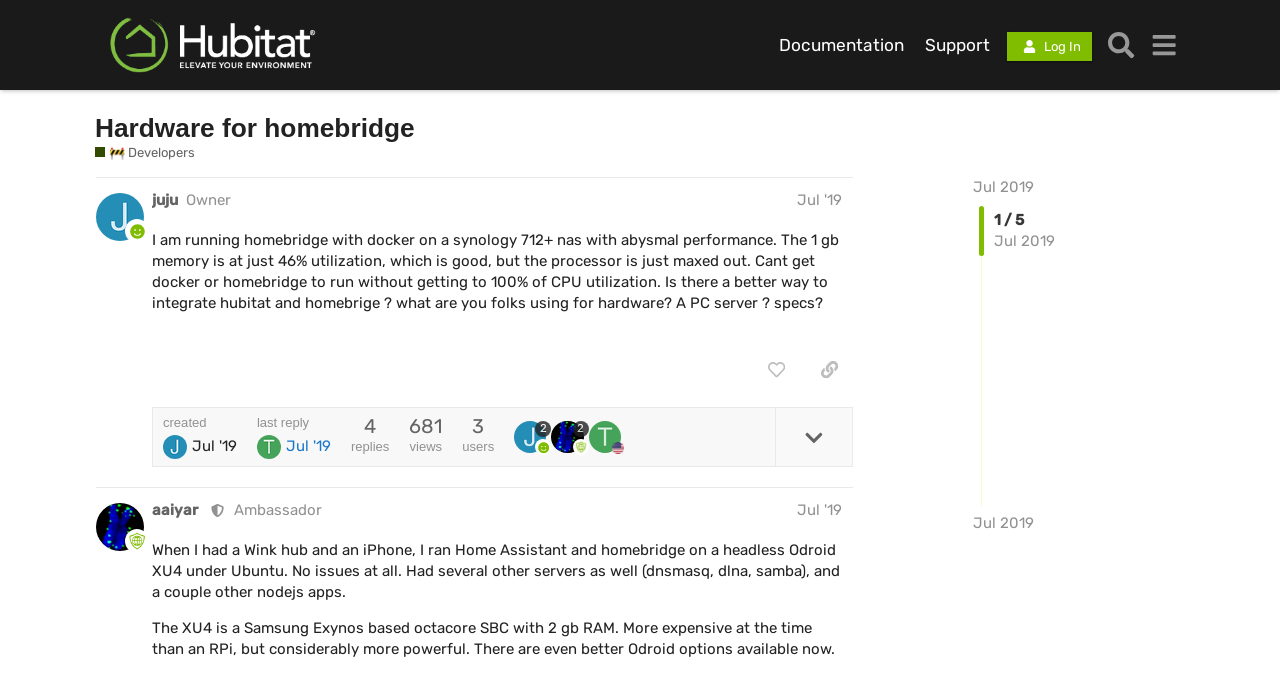What is the type of device mentioned in the second post?
Answer the question with as much detail as you can, using the image as a reference.

The type of device mentioned in the second post is the Odroid XU4, which is described as a Samsung Exynos based octacore SBC with 2 gb RAM. The post mentions that it was used to run Home Assistant and homebridge without any issues.